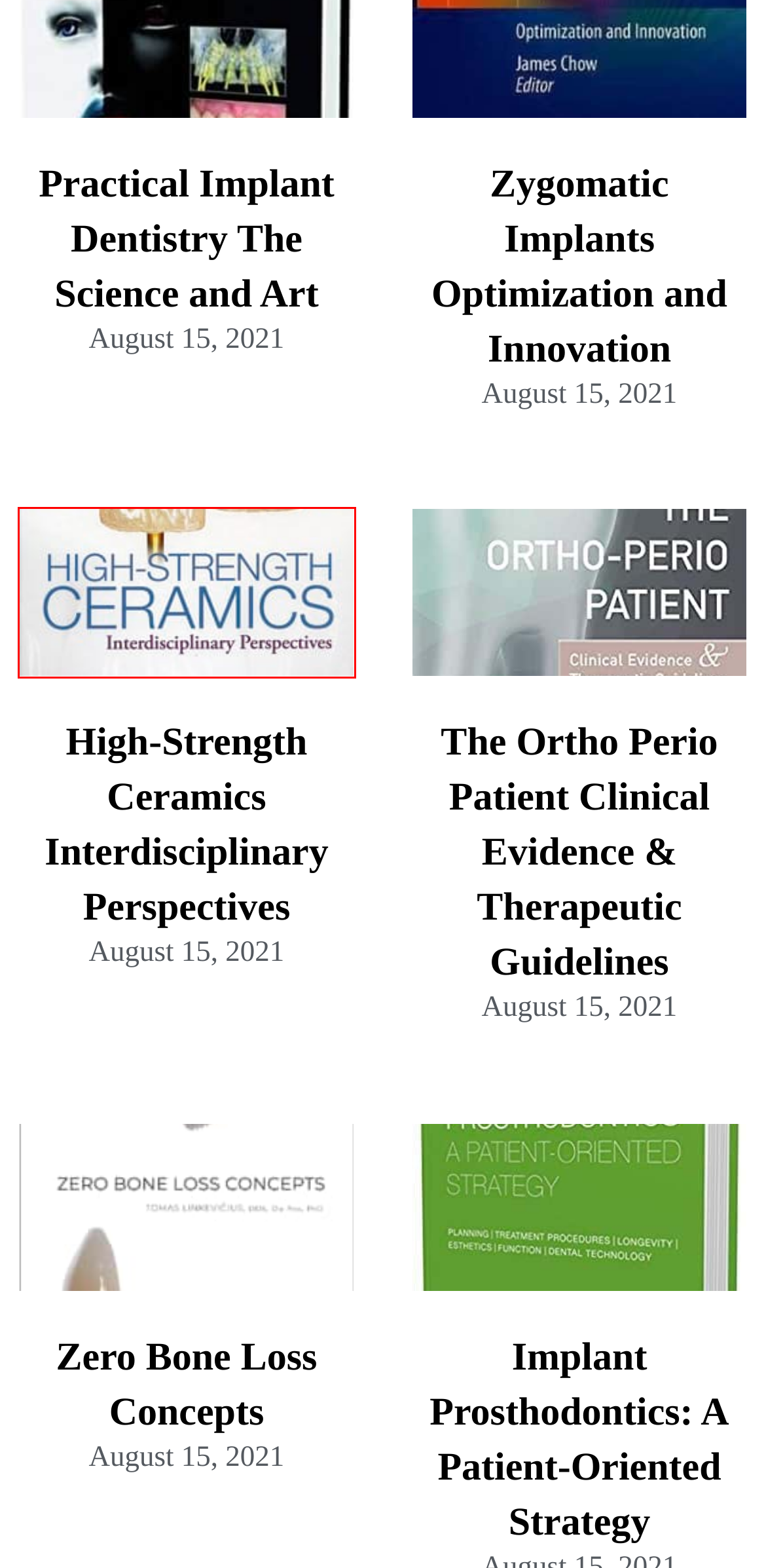You are given a screenshot of a webpage with a red rectangle bounding box around an element. Choose the best webpage description that matches the page after clicking the element in the bounding box. Here are the candidates:
A. Implant Prosthodontics: A Patient-Oriented Strategy – Dencyclopedia
B. Practical Implant Dentistry The Science and Art – Dencyclopedia
C. Amazon.in
D. T& C and Privacy Policy – Dencyclopedia
E. Zero Bone Loss Concepts – Dencyclopedia
F. Recently Added Books – Dencyclopedia
G. The Ortho Perio Patient Clinical Evidence & Therapeutic Guidelines – Dencyclopedia
H. High-Strength Ceramics Interdisciplinary Perspectives – Dencyclopedia

H